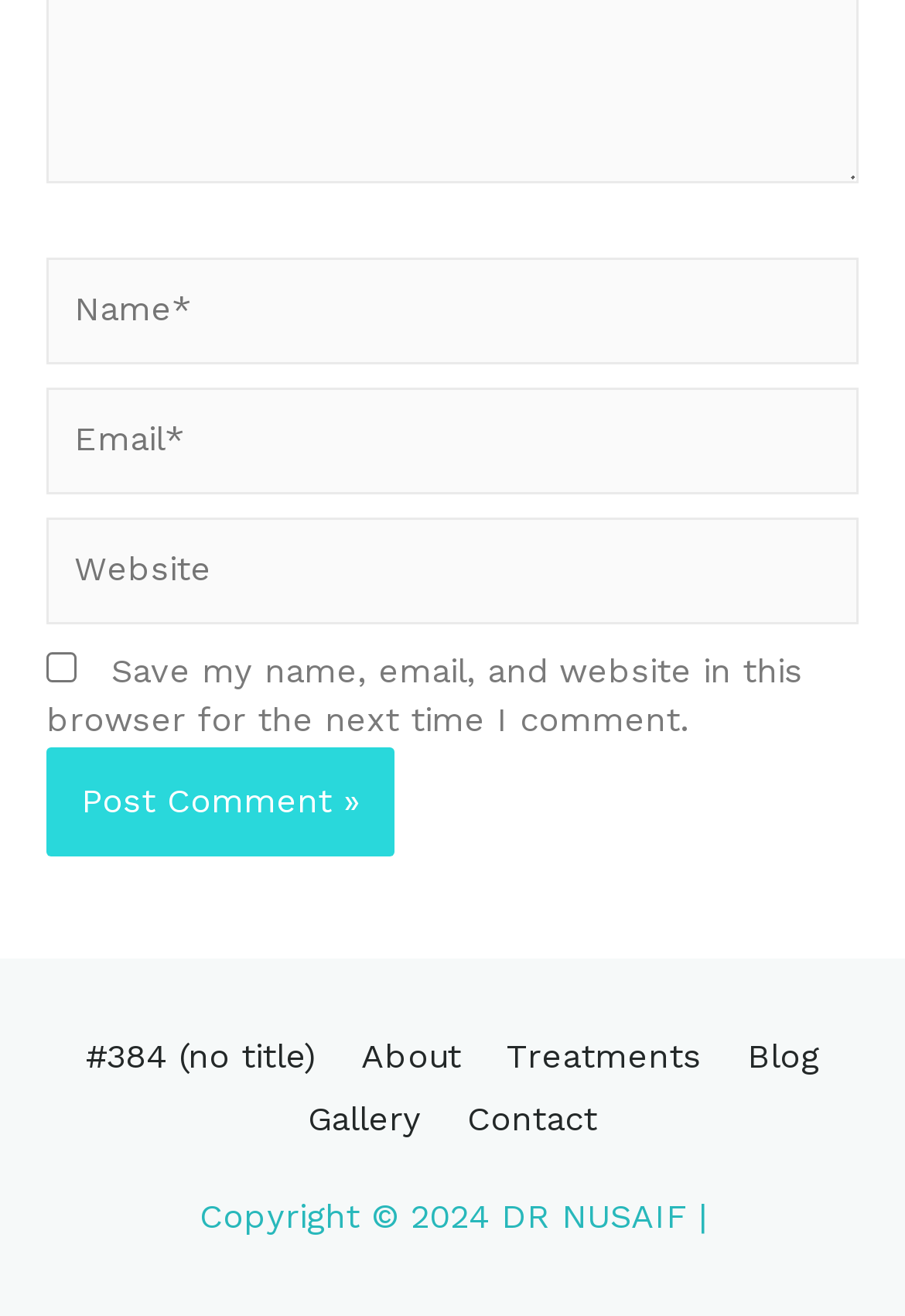What is the copyright year?
Please use the image to deliver a detailed and complete answer.

The webpage displays a copyright notice with the year '2024', indicating that the content is copyrighted until that year.